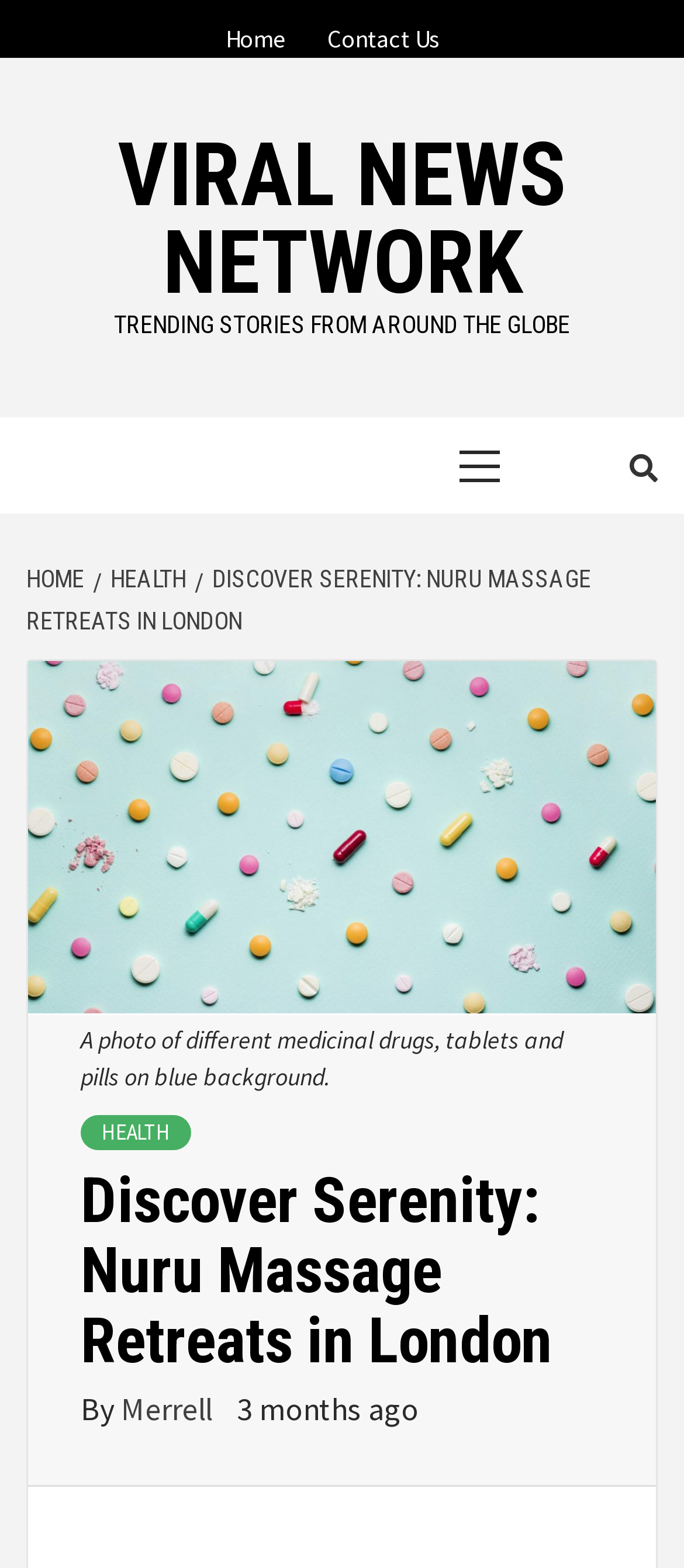What is the title of the current article?
Refer to the image and offer an in-depth and detailed answer to the question.

I determined the title of the article by looking at the heading element, which has the text 'Discover Serenity: Nuru Massage Retreats in London'.